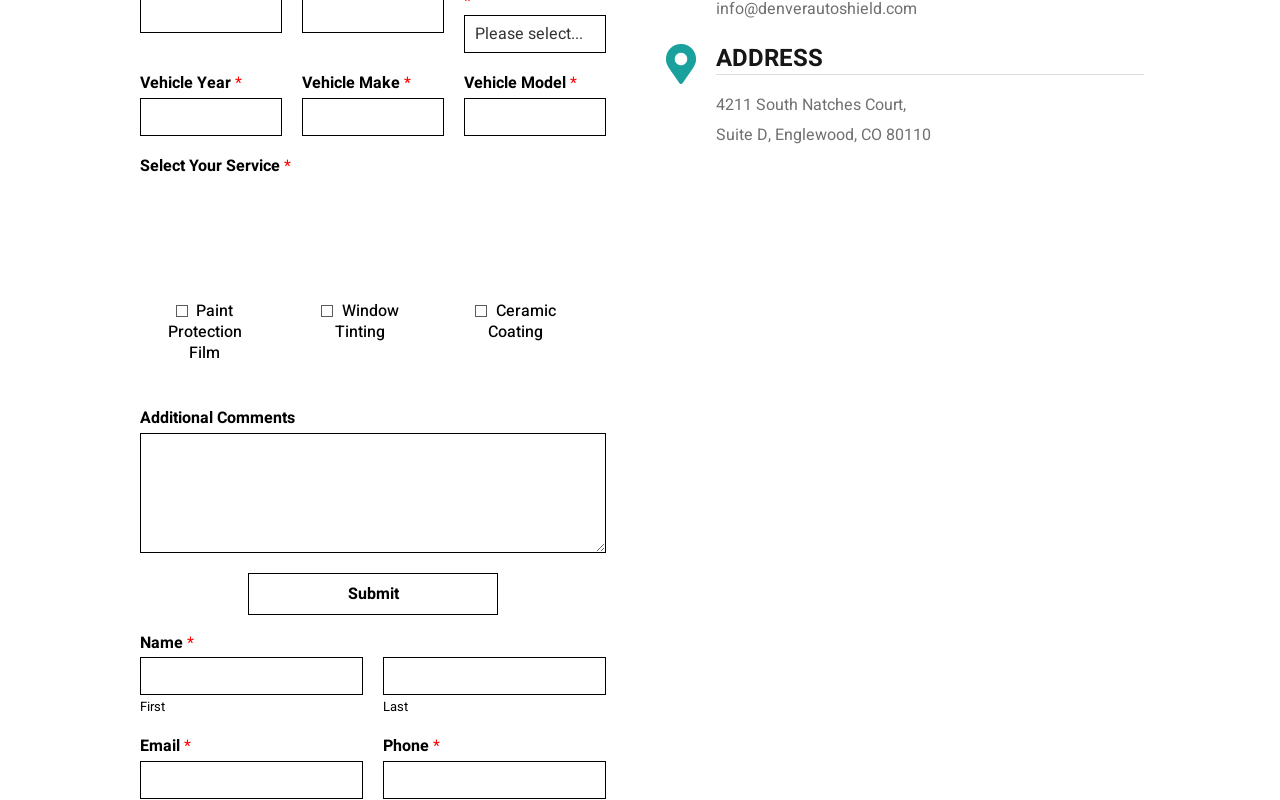Identify the bounding box coordinates of the element to click to follow this instruction: 'Submit the form'. Ensure the coordinates are four float values between 0 and 1, provided as [left, top, right, bottom].

[0.194, 0.716, 0.389, 0.768]